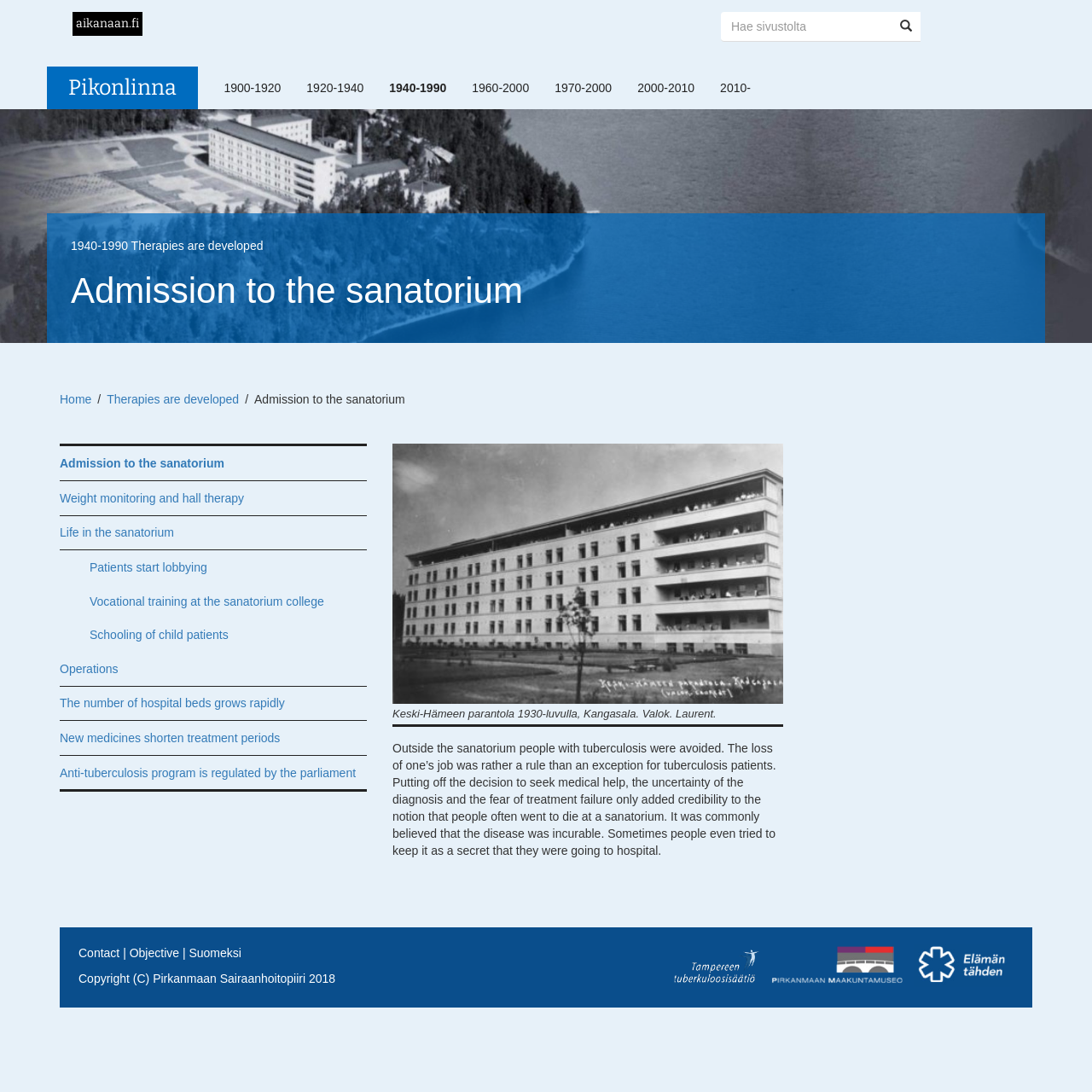Identify the bounding box coordinates of the element to click to follow this instruction: 'Contact us'. Ensure the coordinates are four float values between 0 and 1, provided as [left, top, right, bottom].

[0.072, 0.866, 0.11, 0.879]